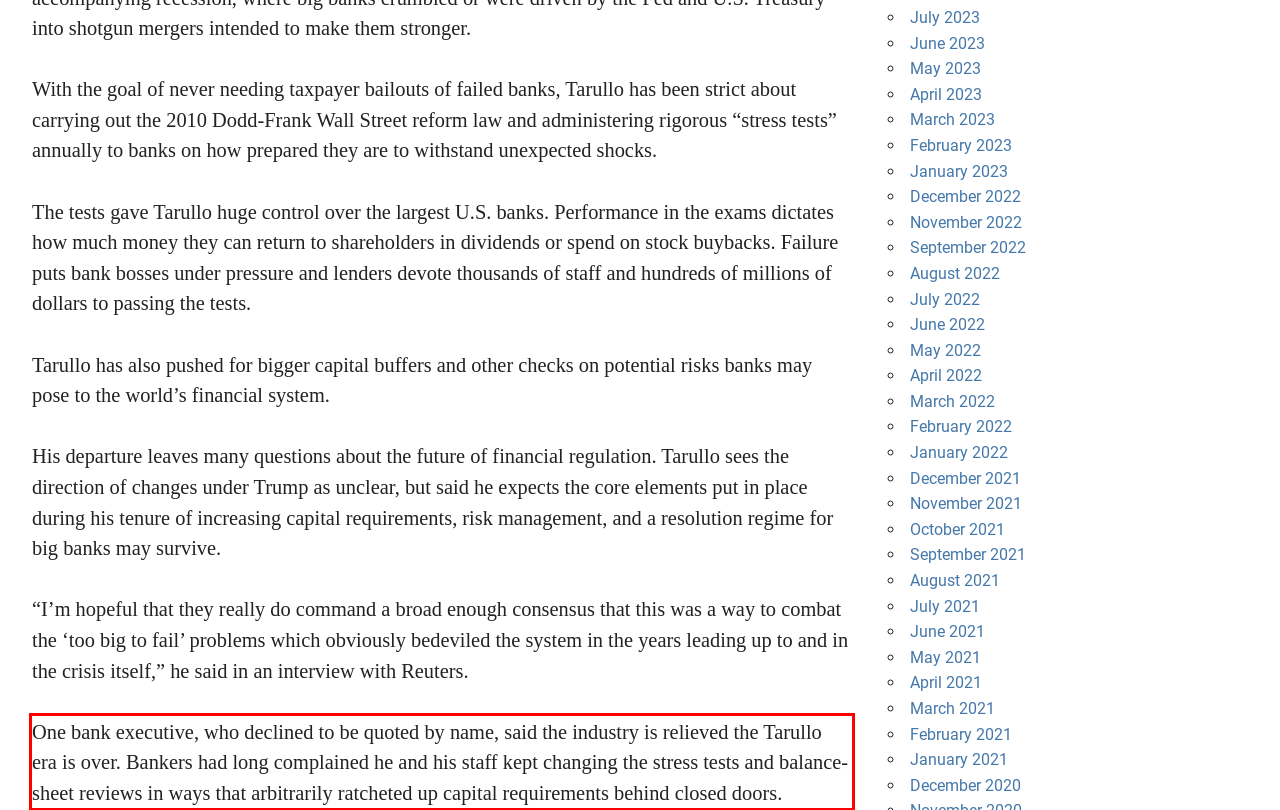Please perform OCR on the UI element surrounded by the red bounding box in the given webpage screenshot and extract its text content.

One bank executive, who declined to be quoted by name, said the industry is relieved the Tarullo era is over. Bankers had long complained he and his staff kept changing the stress tests and balance-sheet reviews in ways that arbitrarily ratcheted up capital requirements behind closed doors.